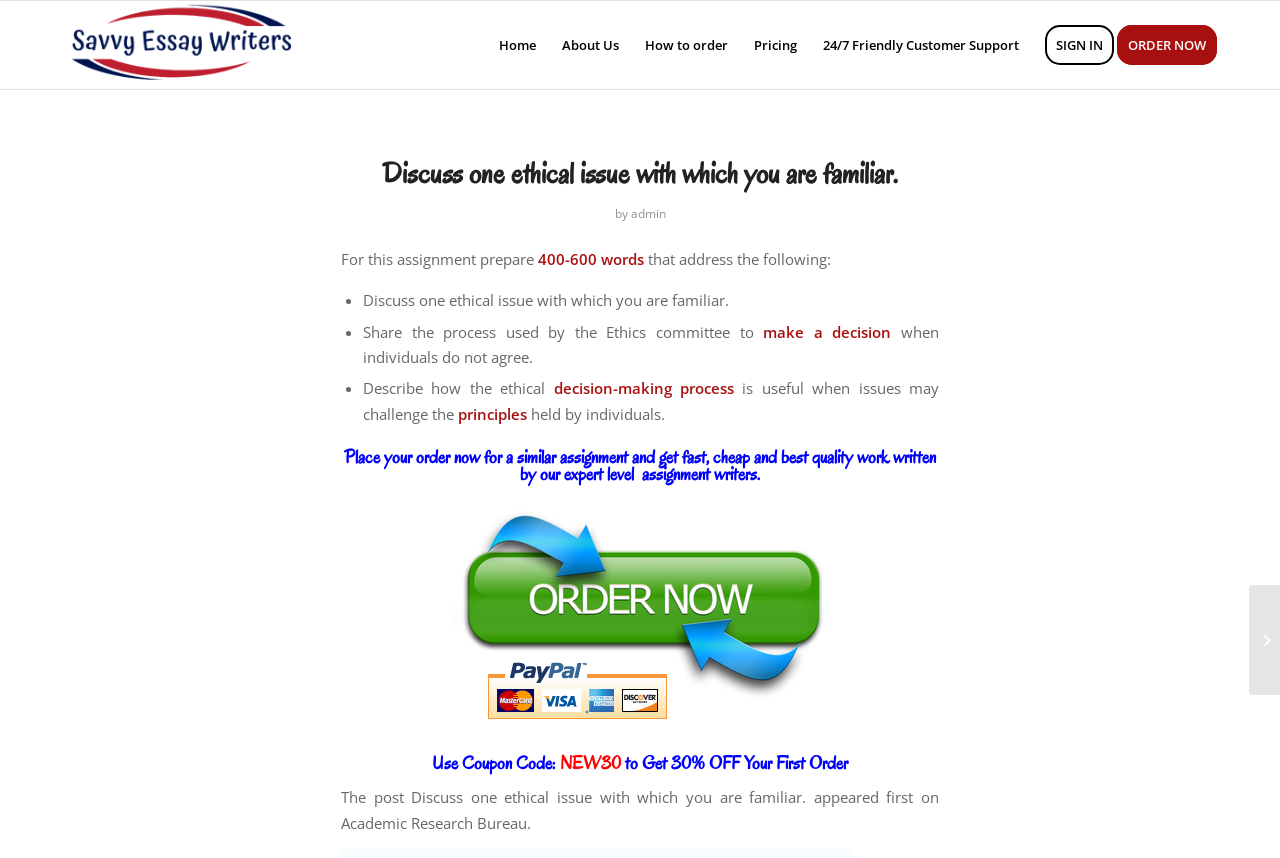Respond to the question below with a concise word or phrase:
What is the name of the website?

Savvy Essay Writers